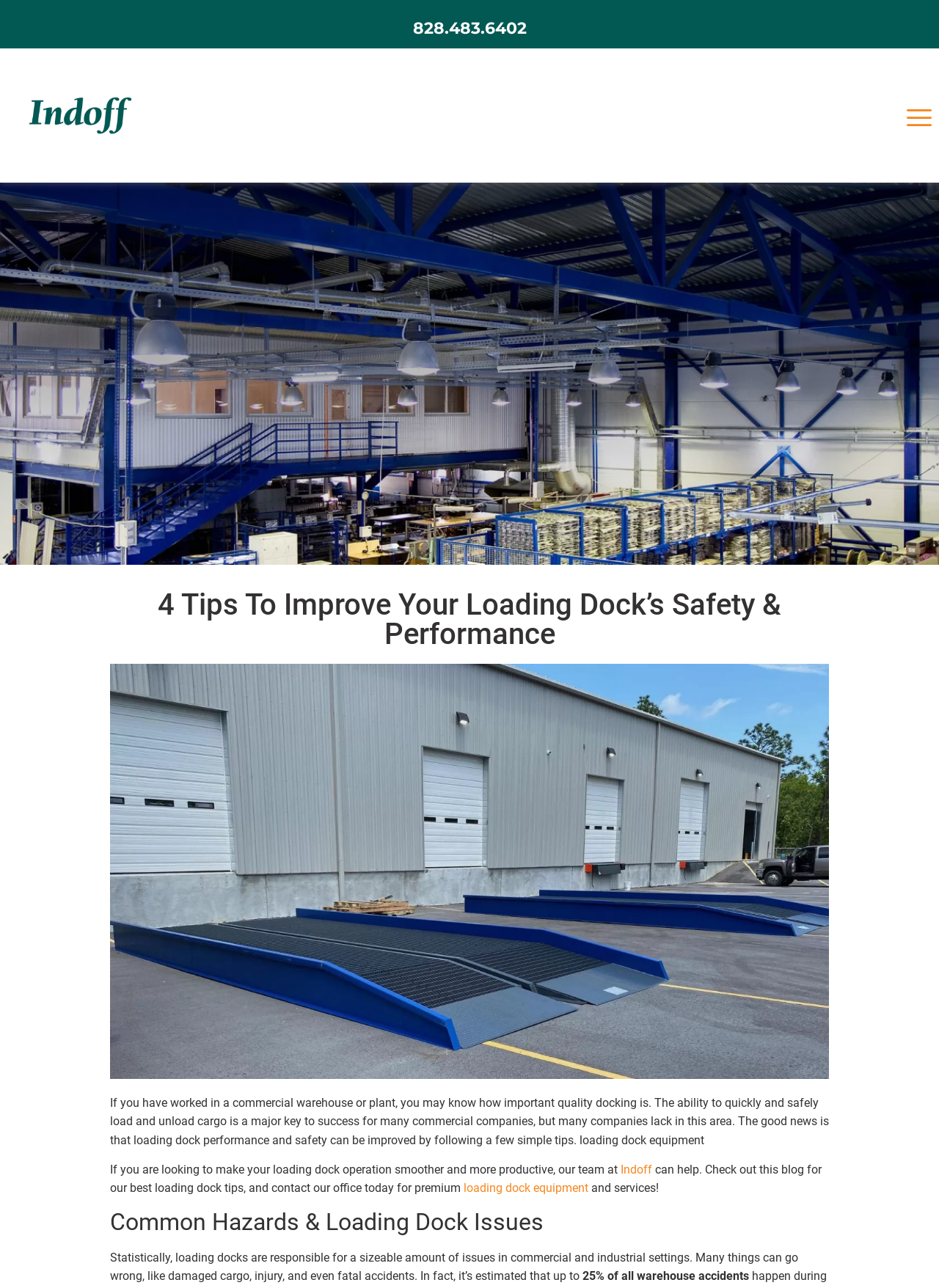What percentage of warehouse accidents occur at loading docks?
Based on the visual information, provide a detailed and comprehensive answer.

The webpage states that statistically, loading docks are responsible for a sizeable amount of issues in commercial and industrial settings, and it's estimated that up to 25% of all warehouse accidents occur at loading docks.